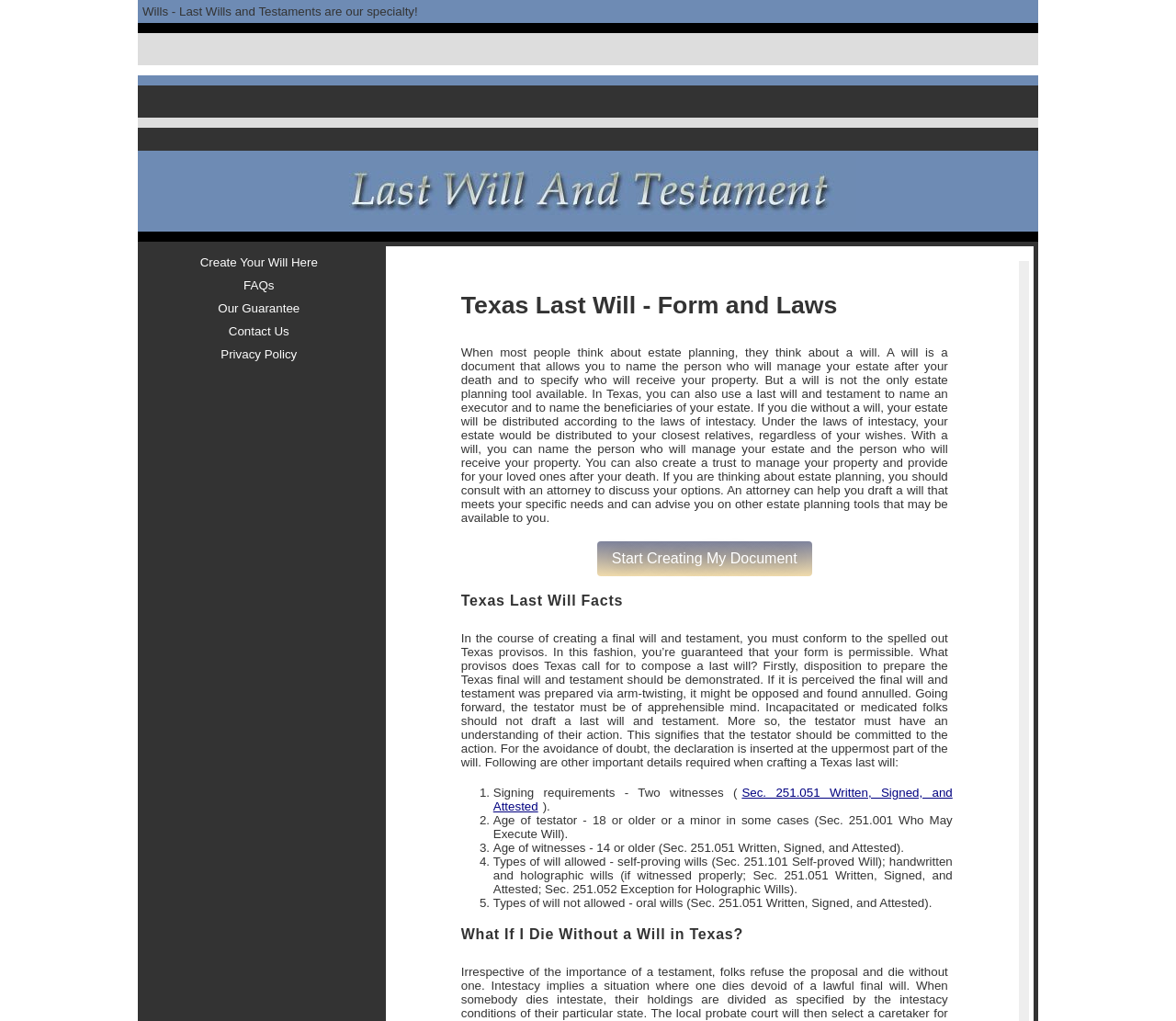What is the title or heading displayed on the webpage?

Texas Last Will - Form and Laws